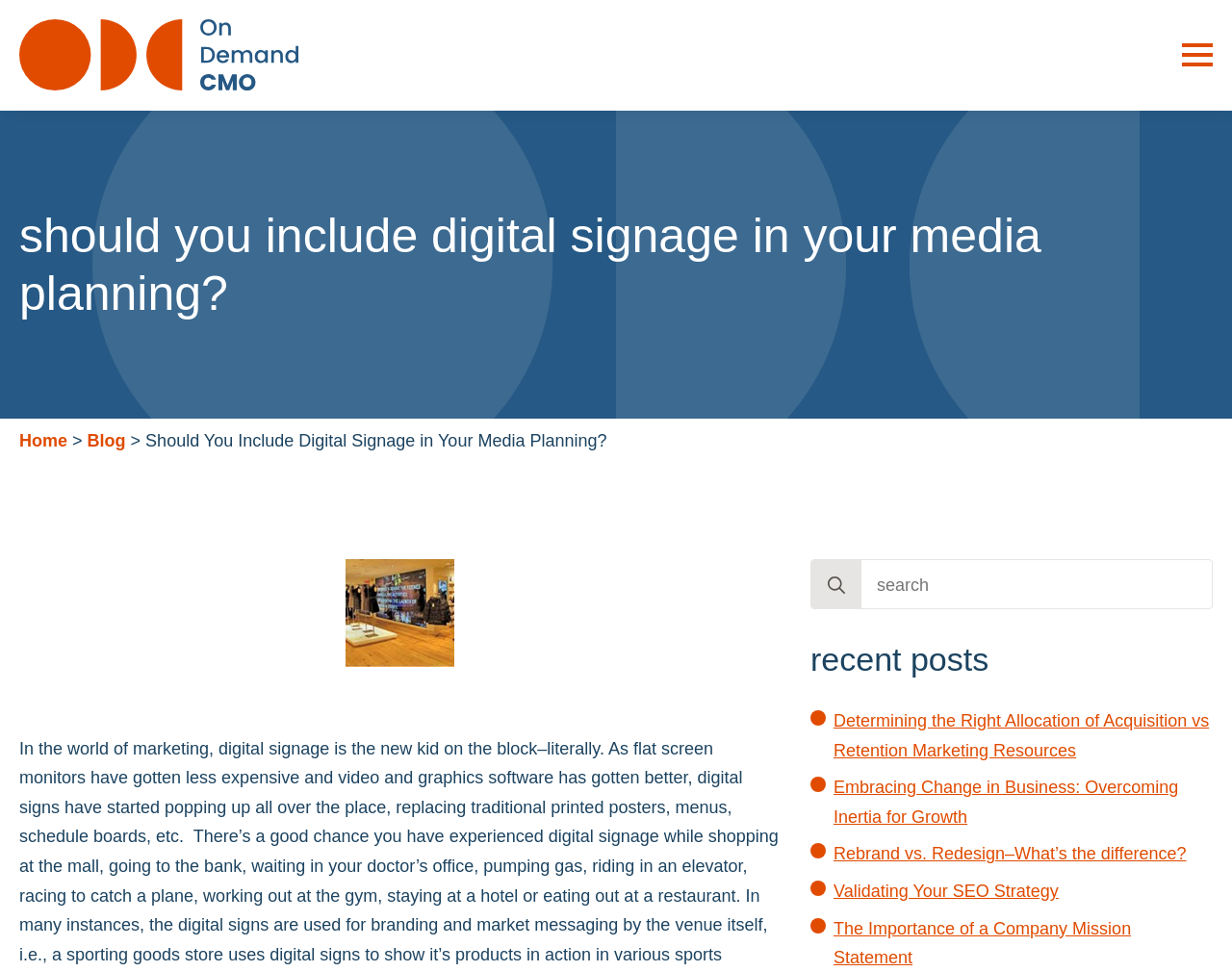Identify the bounding box coordinates for the region of the element that should be clicked to carry out the instruction: "Search for something". The bounding box coordinates should be four float numbers between 0 and 1, i.e., [left, top, right, bottom].

[0.699, 0.576, 0.984, 0.628]